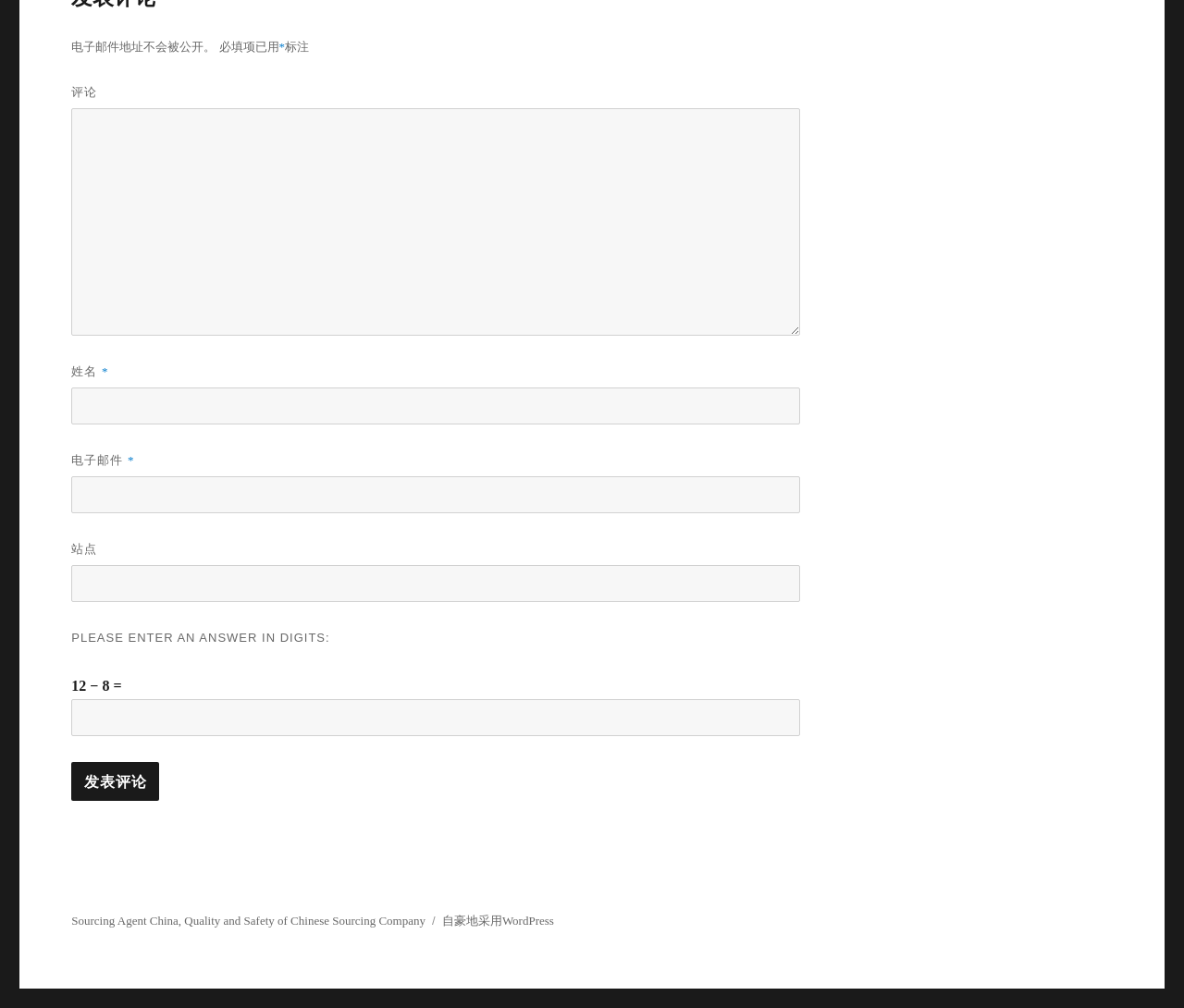Determine the bounding box for the described UI element: "自豪地采用WordPress".

[0.373, 0.907, 0.468, 0.92]